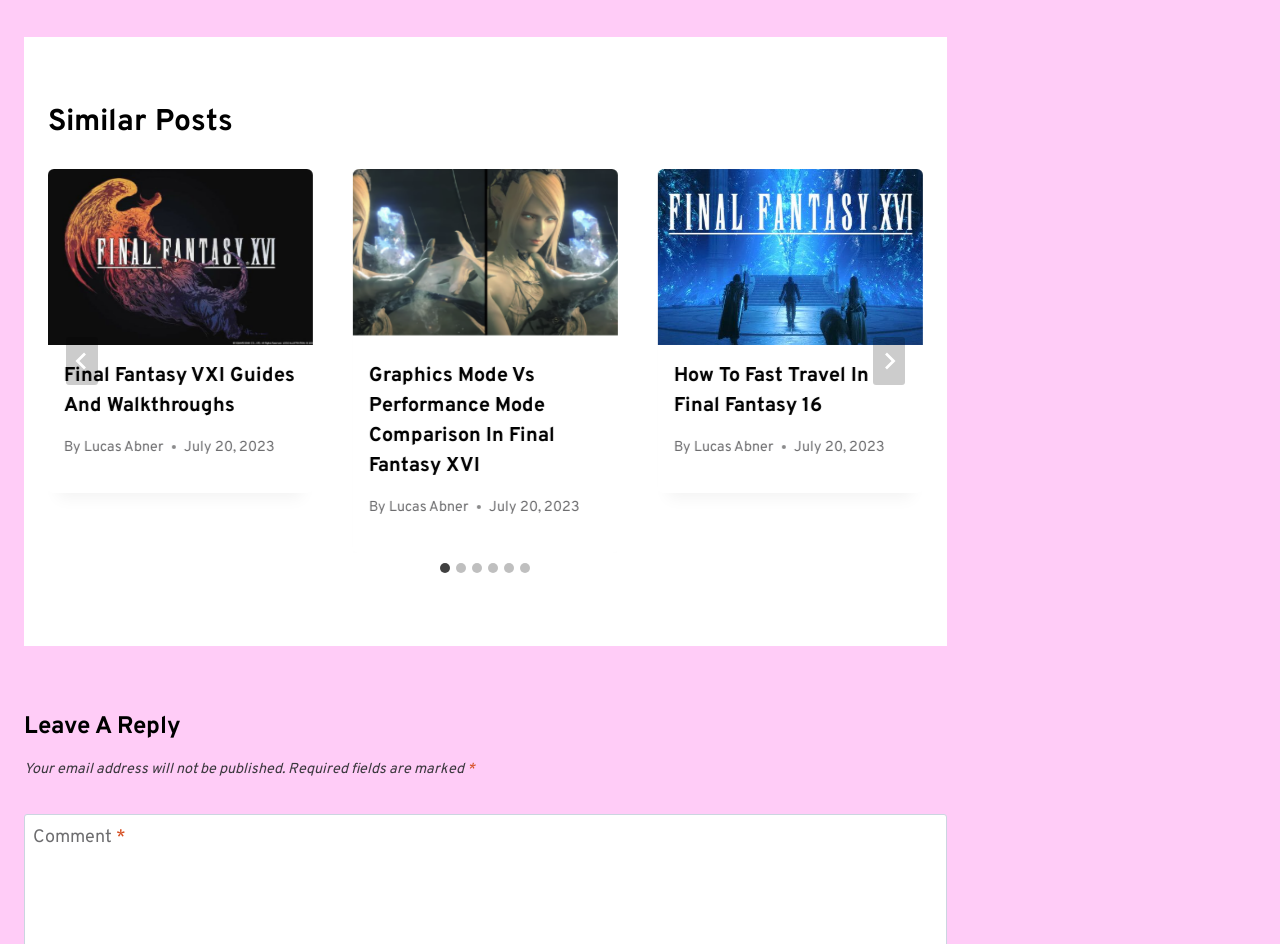Locate the bounding box coordinates of the element you need to click to accomplish the task described by this instruction: "Go to the 'Final Fantasy VXI Guides and Walkthroughs' article".

[0.038, 0.179, 0.244, 0.366]